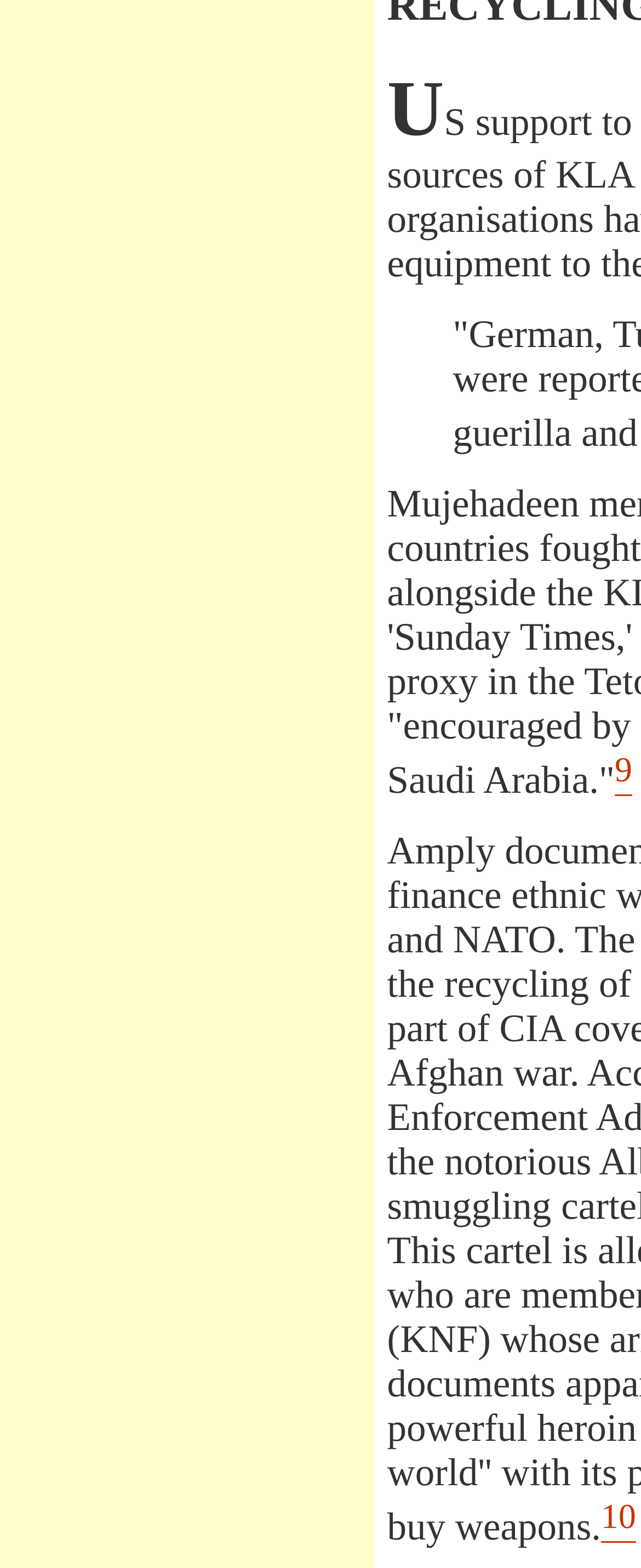Highlight the bounding box of the UI element that corresponds to this description: "10".

[0.938, 0.965, 0.992, 0.986]